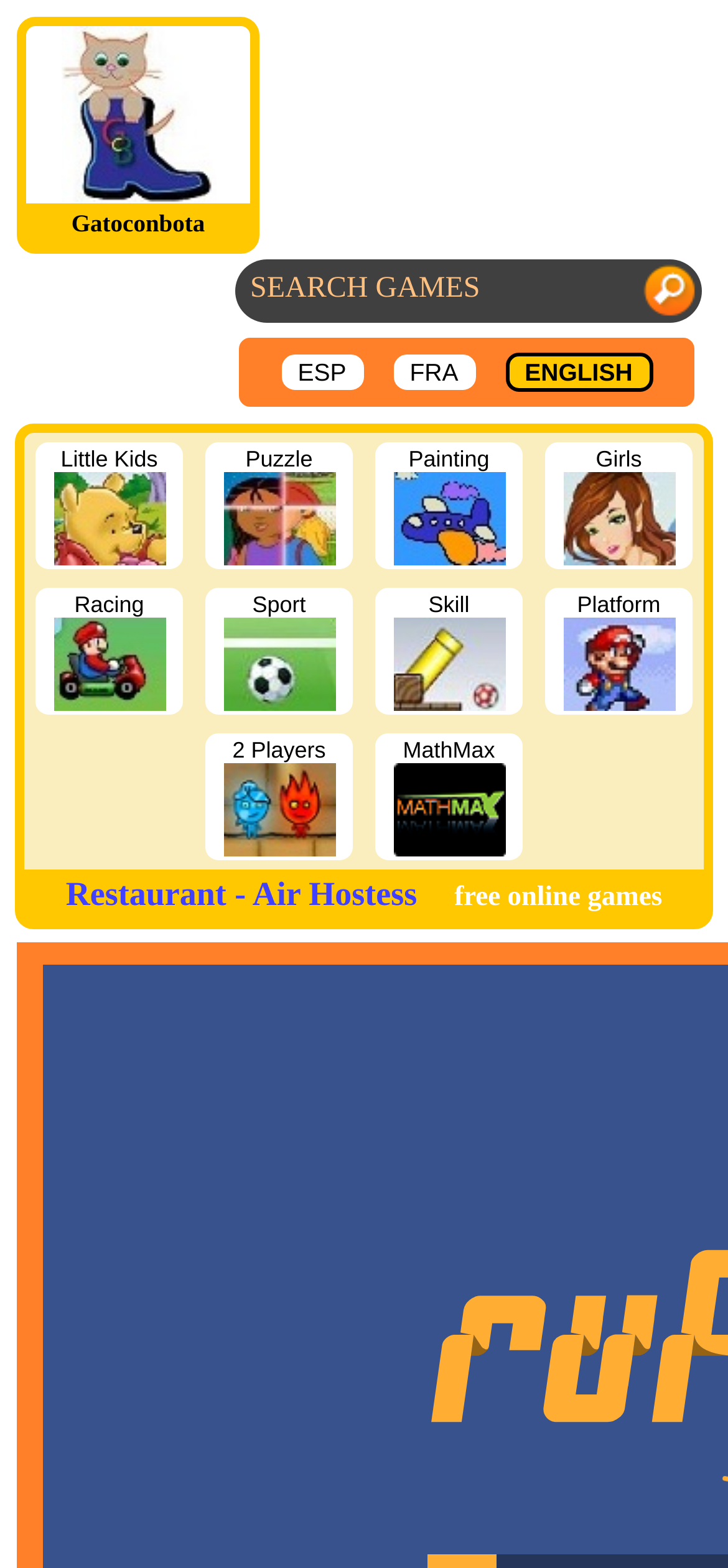Could you find the bounding box coordinates of the clickable area to complete this instruction: "Browse Racing games"?

[0.073, 0.377, 0.227, 0.457]